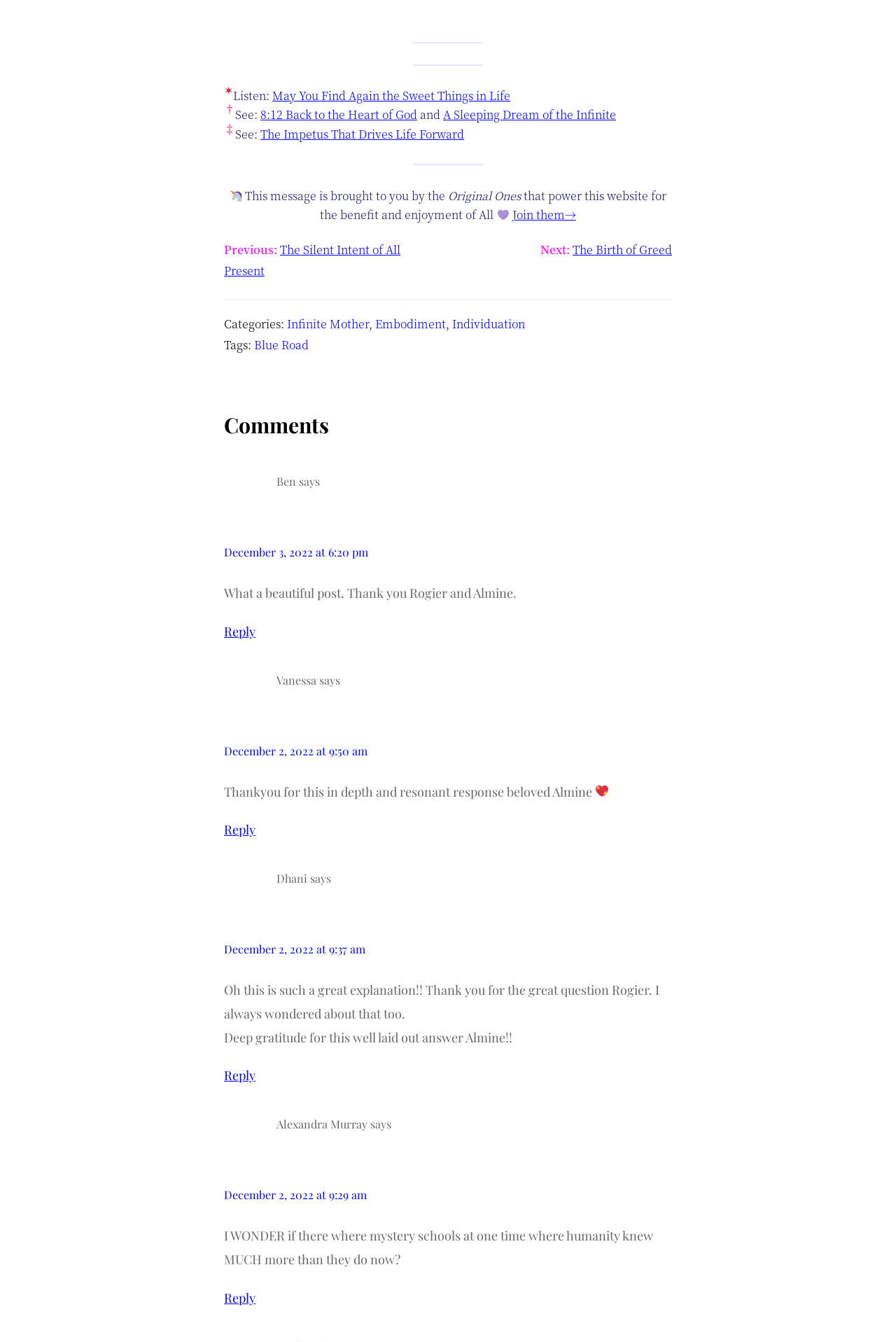Please provide the bounding box coordinates for the element that needs to be clicked to perform the following instruction: "Click on the link 'The Birth of Greed'". The coordinates should be given as four float numbers between 0 and 1, i.e., [left, top, right, bottom].

[0.639, 0.18, 0.75, 0.192]